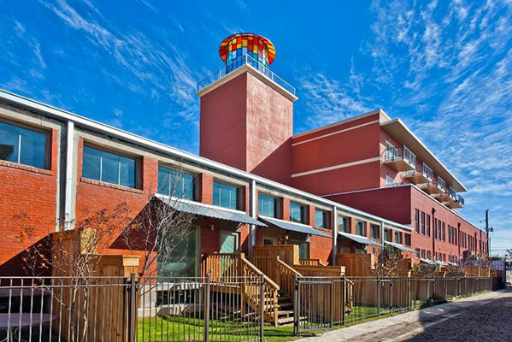Describe the image thoroughly, including all noticeable details.

The image showcases the Steel House Lofts, a stunning transformation of the historic Peden Iron and Steel Company building in San Antonio, Texas. Built in 1913 and designed by architect Atlee B. Ayres, this structure originally functioned as a branch office and shipping warehouse for iron and steel products until the early 1950s. The photograph captures the building’s distinctive red brick façade, complemented by modern architectural features, including expansive windows and an inviting entryway that leads to outdoor patio spaces. 

Prominently featured at the top is a colorful illuminated structure, which adds a contemporary touch to the classic industrial aesthetic. This loft-style condominium development creatively preserves the building's industrial heritage while providing modern living spaces, making it a premier address for residents. Surrounded by greenery and framed against a vivid blue sky, the Steel House Lofts exemplify a successful merging of history and modernity, demonstrating how old elements can find new life in innovative design.